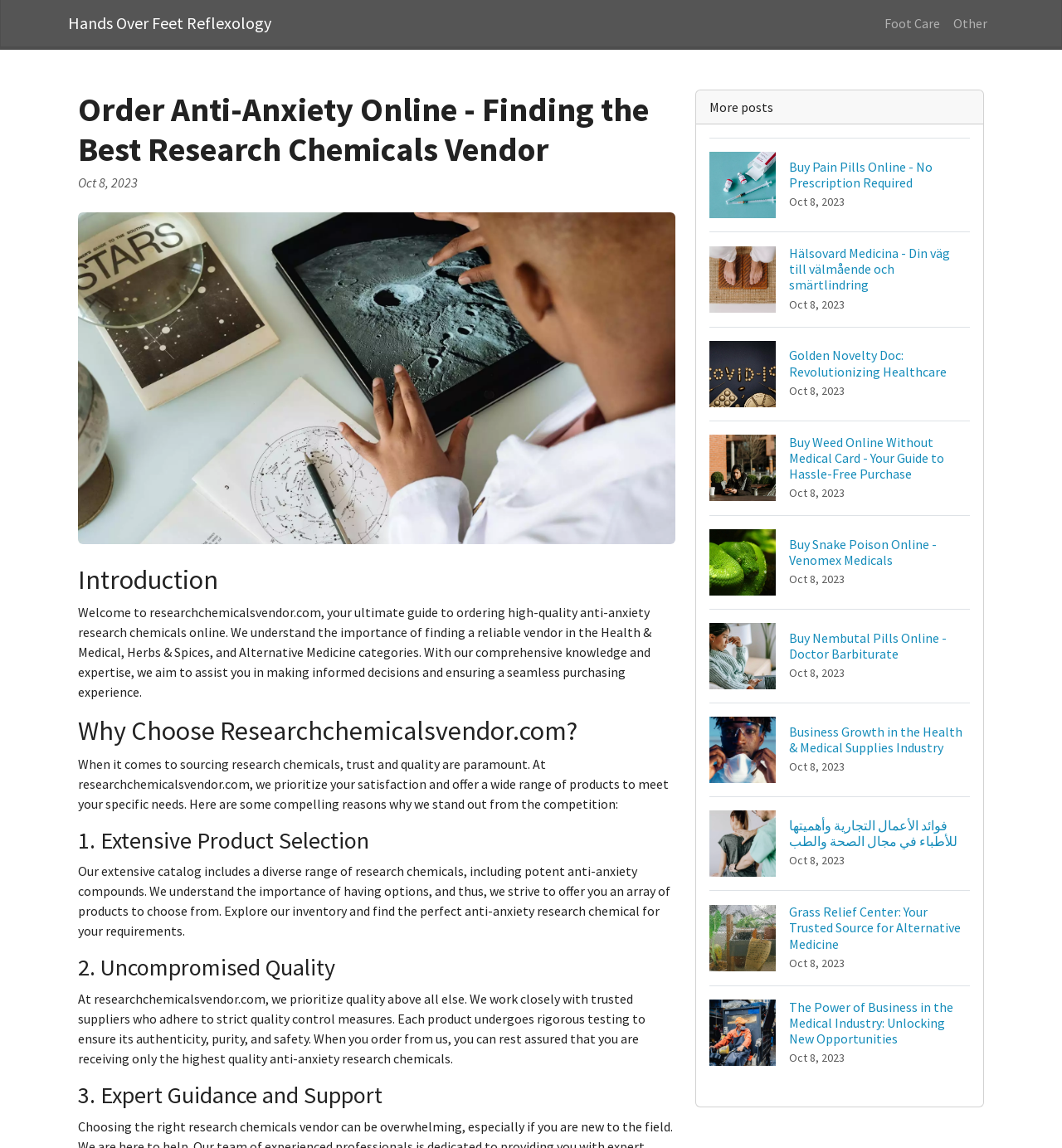Create a detailed summary of all the visual and textual information on the webpage.

This webpage is about ordering anti-anxiety research chemicals online and finding the best research chemicals vendor. At the top, there are three links: "Hands Over Feet Reflexology", "Foot Care", and "Other". Below these links, there is a header section with the title "Order Anti-Anxiety Online - Finding the Best Research Chemicals Vendor" and a date "Oct 8, 2023". 

To the right of the header section, there is an image. Below the image, there are several sections with headings, including "Introduction", "Why Choose Researchchemicalsvendor.com?", "1. Extensive Product Selection", "2. Uncompromised Quality", and "3. Expert Guidance and Support". Each section has a brief description of the benefits of using researchchemicalsvendor.com.

On the right side of the page, there are several links to other articles or posts, each with an image and a heading. These links include "Buy Pain Pills Online - No Prescription Required", "Hälsovard Medicina - Din väg till välmående och smärtlindring", "Golden Novelty Doc: Revolutionizing Healthcare", and several others. These links appear to be related to health and medical topics.